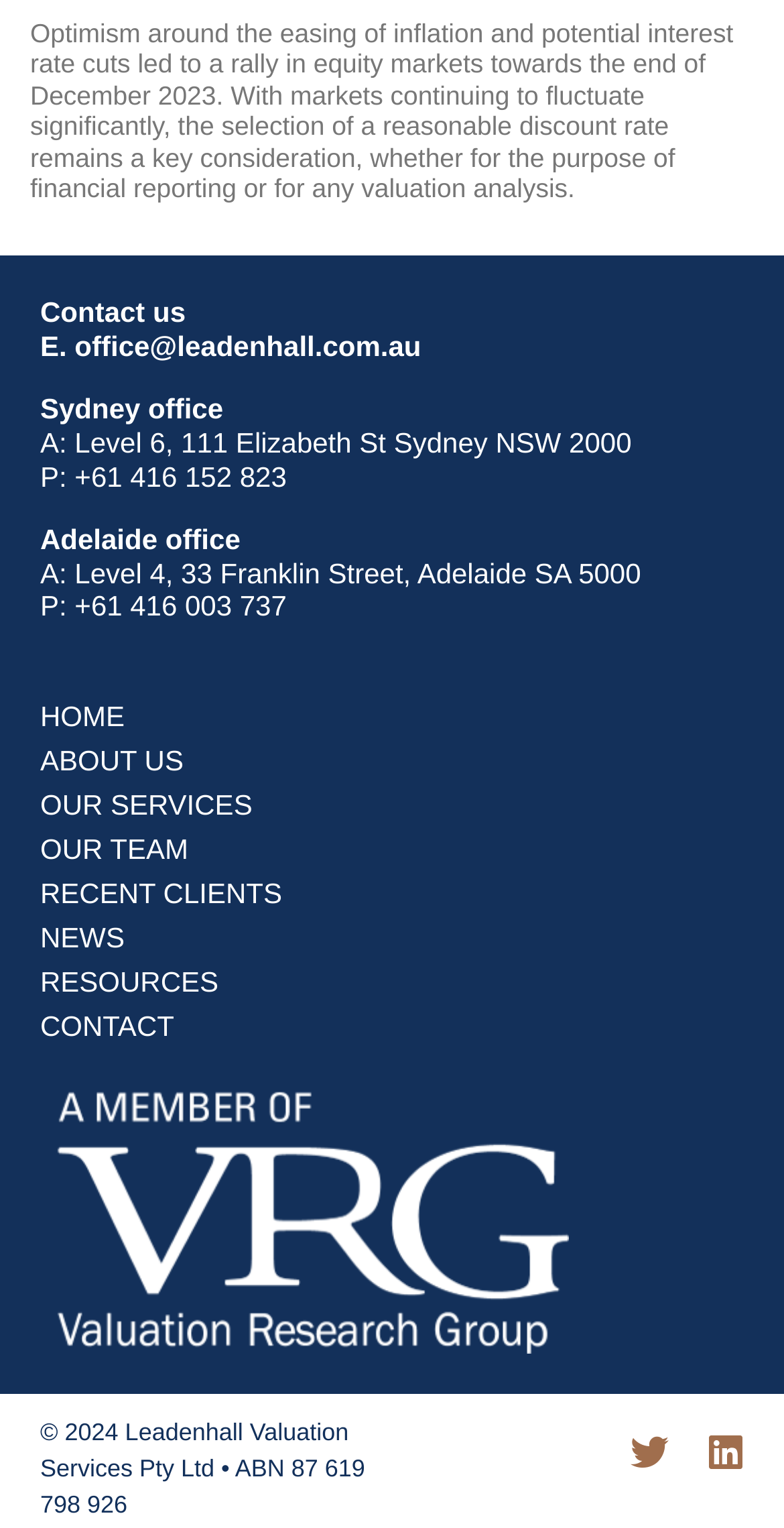Could you find the bounding box coordinates of the clickable area to complete this instruction: "contact us"?

[0.026, 0.656, 0.949, 0.685]